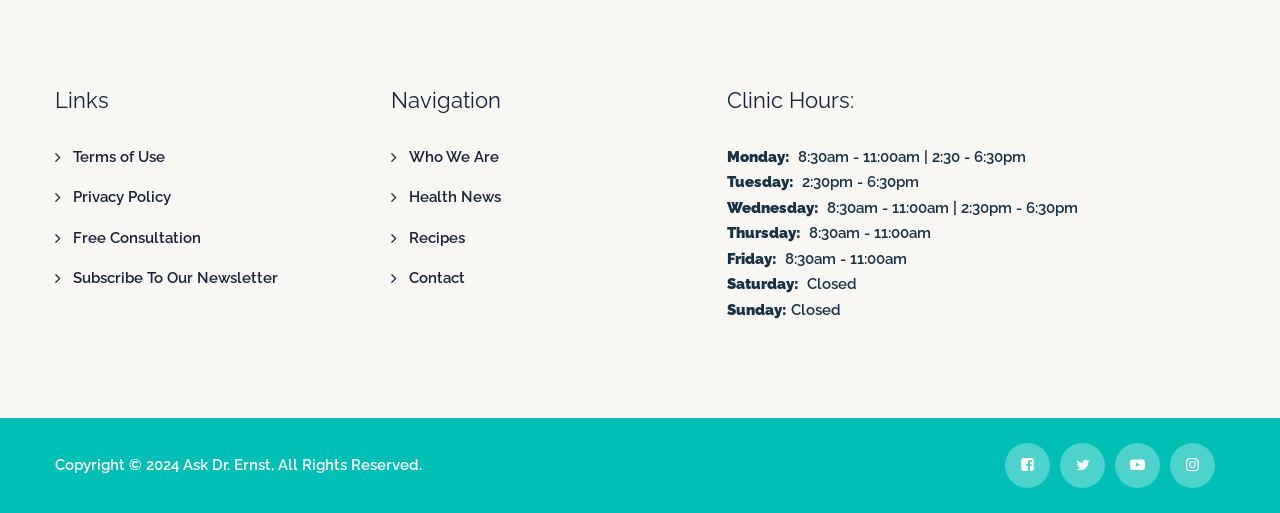Please locate the bounding box coordinates for the element that should be clicked to achieve the following instruction: "View terms of use". Ensure the coordinates are given as four float numbers between 0 and 1, i.e., [left, top, right, bottom].

[0.043, 0.282, 0.129, 0.332]